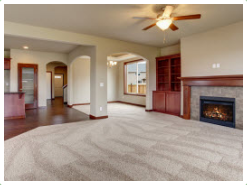Based on the visual content of the image, answer the question thoroughly: What is above the fireplace?

The caption describes the cozy fireplace as being framed by a stone facade, serving as a focal point and providing a sense of homey warmth.